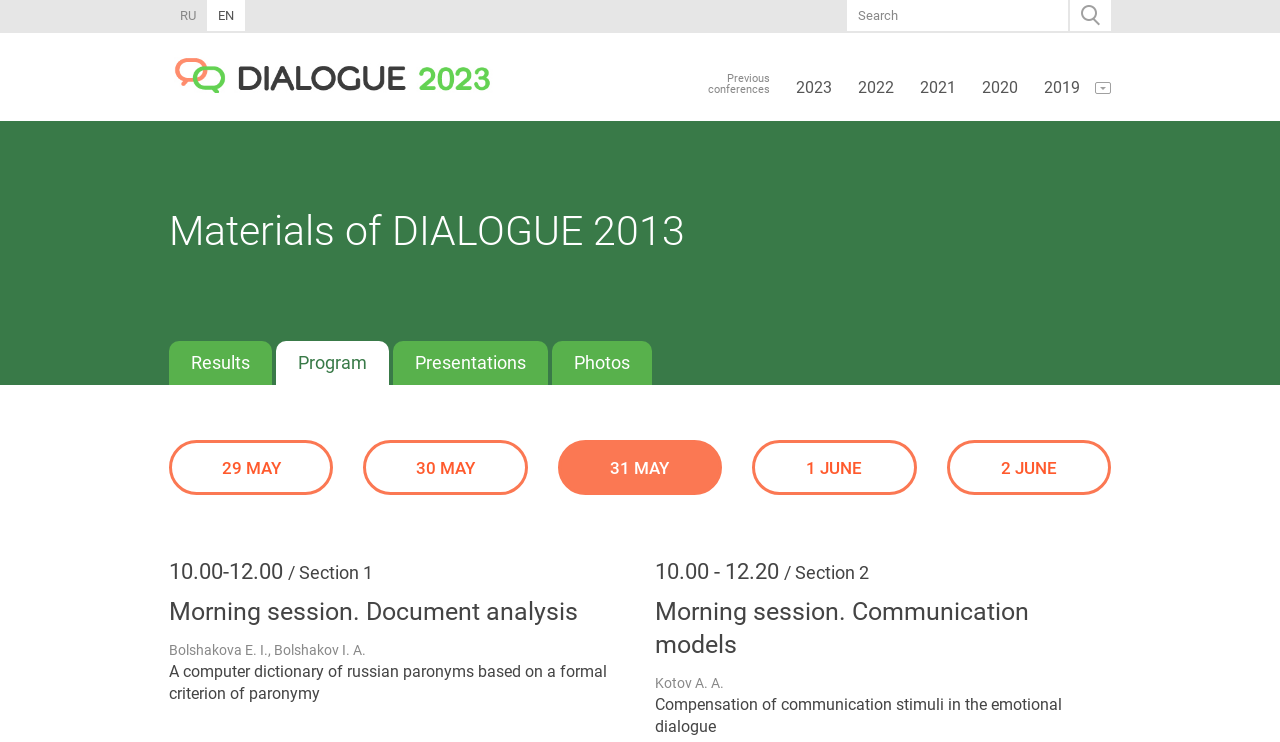Given the content of the image, can you provide a detailed answer to the question?
How many sections are in the morning session?

The morning session is divided into two sections, Section 1 and Section 2, which are listed on the webpage with their respective time ranges and presentation titles.